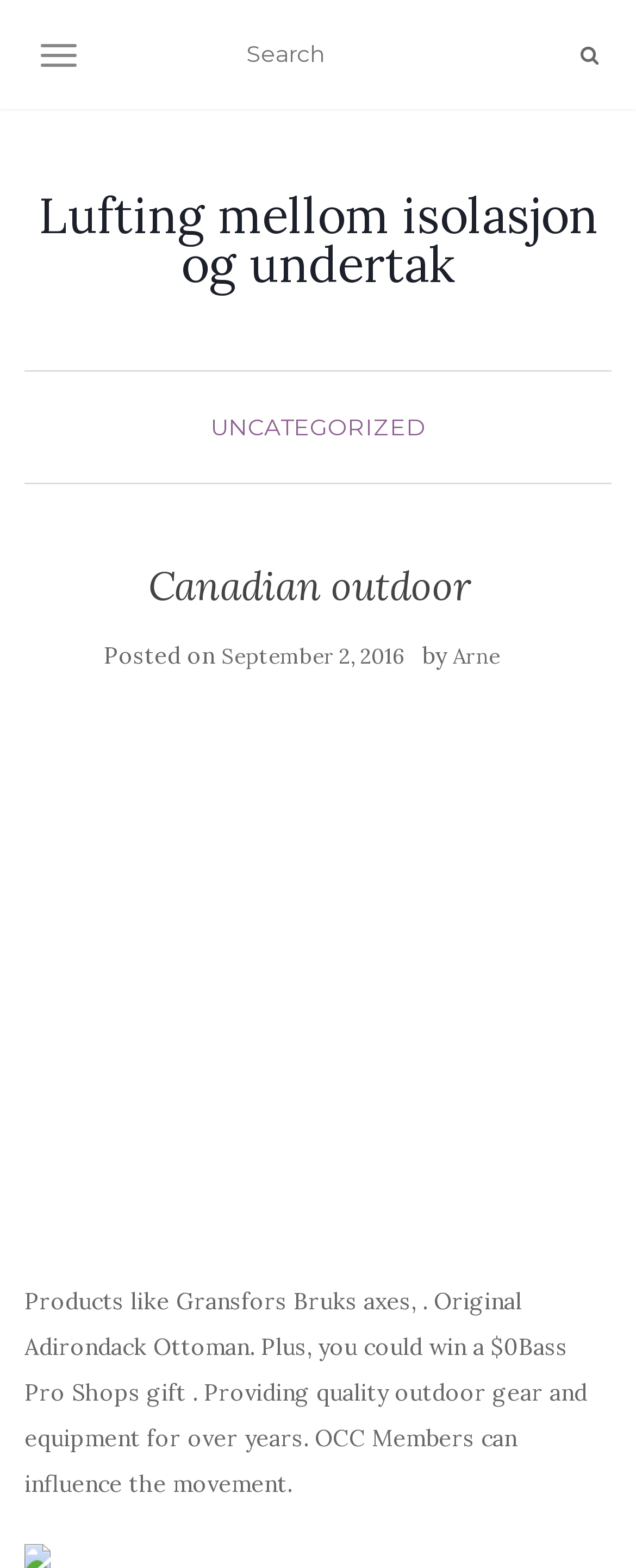Provide the bounding box coordinates, formatted as (top-left x, top-left y, bottom-right x, bottom-right y), with all values being floating point numbers between 0 and 1. Identify the bounding box of the UI element that matches the description: Uncategorized

[0.331, 0.263, 0.669, 0.282]